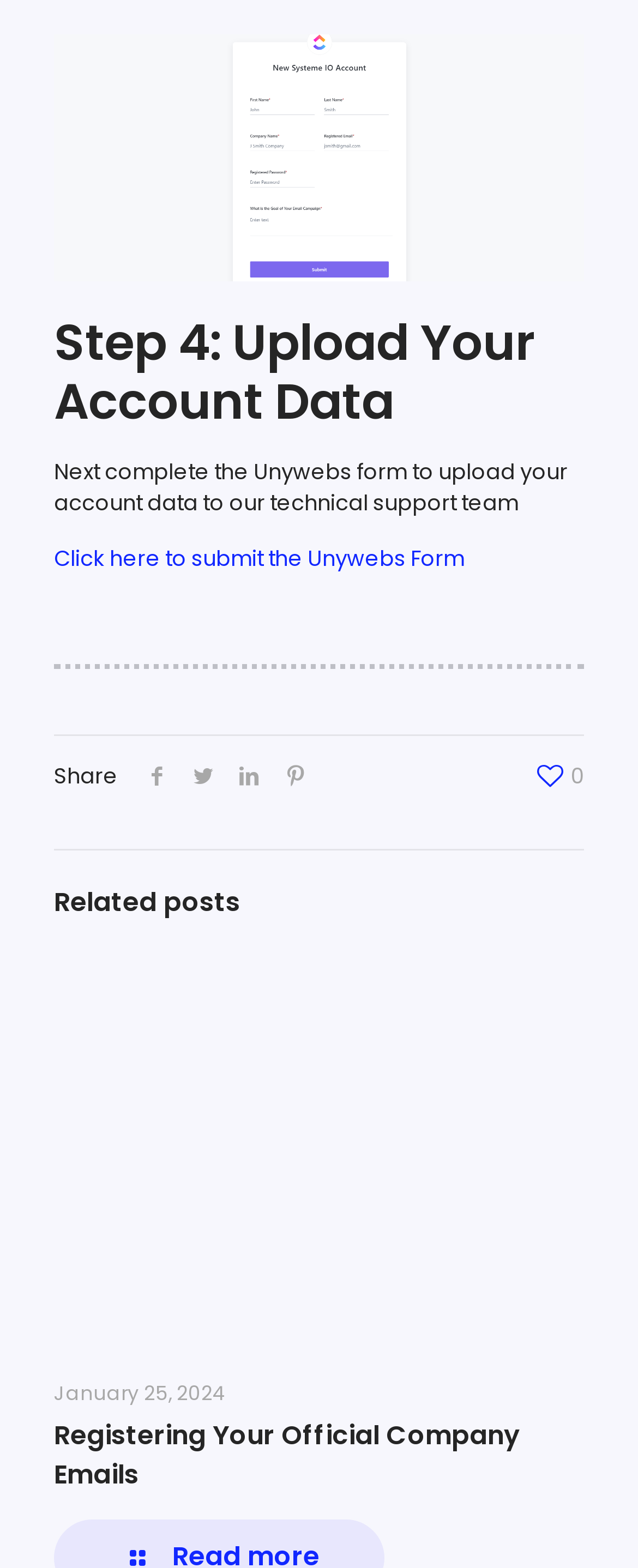Pinpoint the bounding box coordinates of the element you need to click to execute the following instruction: "Click the link to view related posts". The bounding box should be represented by four float numbers between 0 and 1, in the format [left, top, right, bottom].

[0.085, 0.604, 0.915, 0.857]